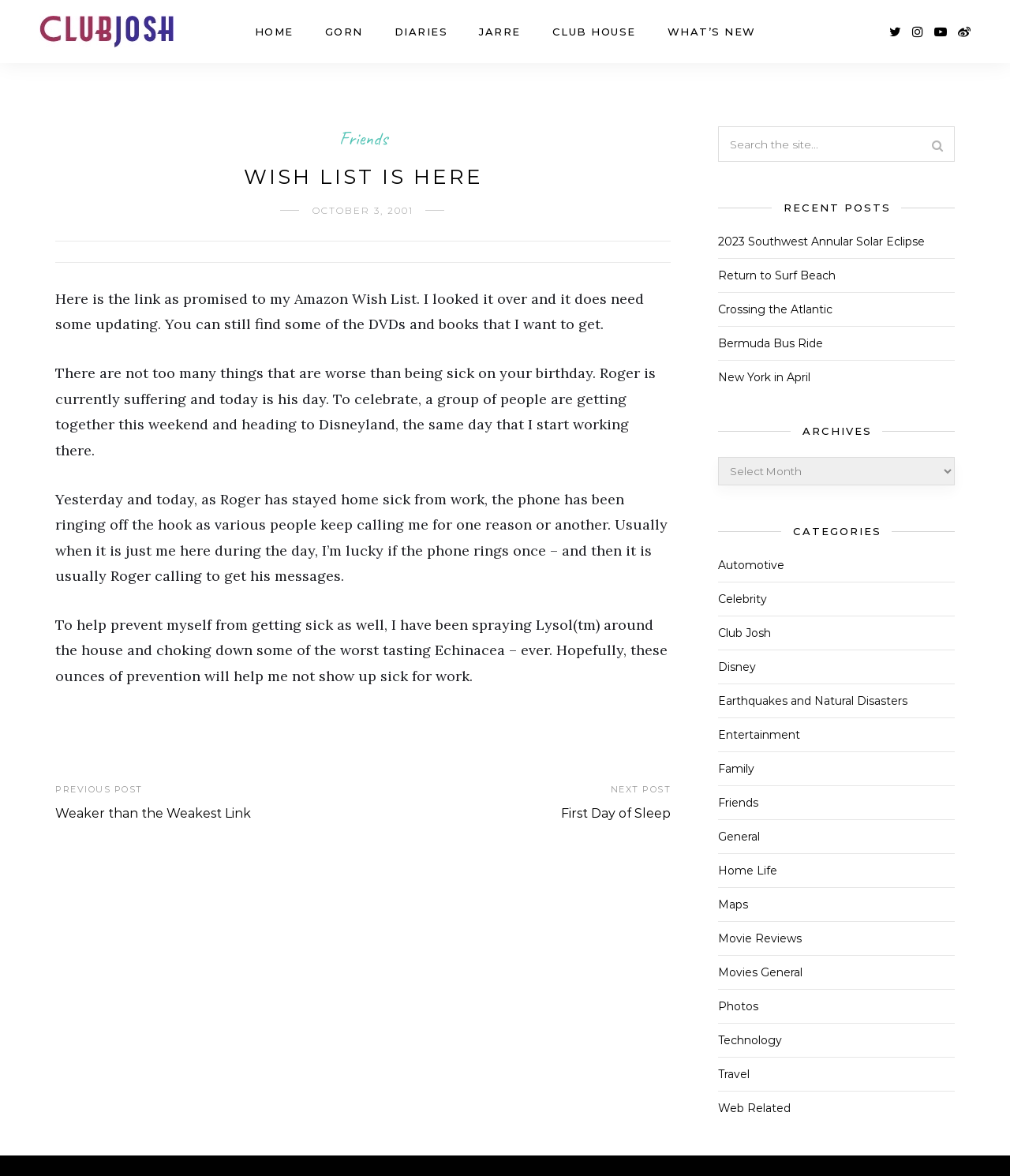Identify the bounding box for the UI element described as: "Movies General". Ensure the coordinates are four float numbers between 0 and 1, formatted as [left, top, right, bottom].

[0.711, 0.821, 0.795, 0.833]